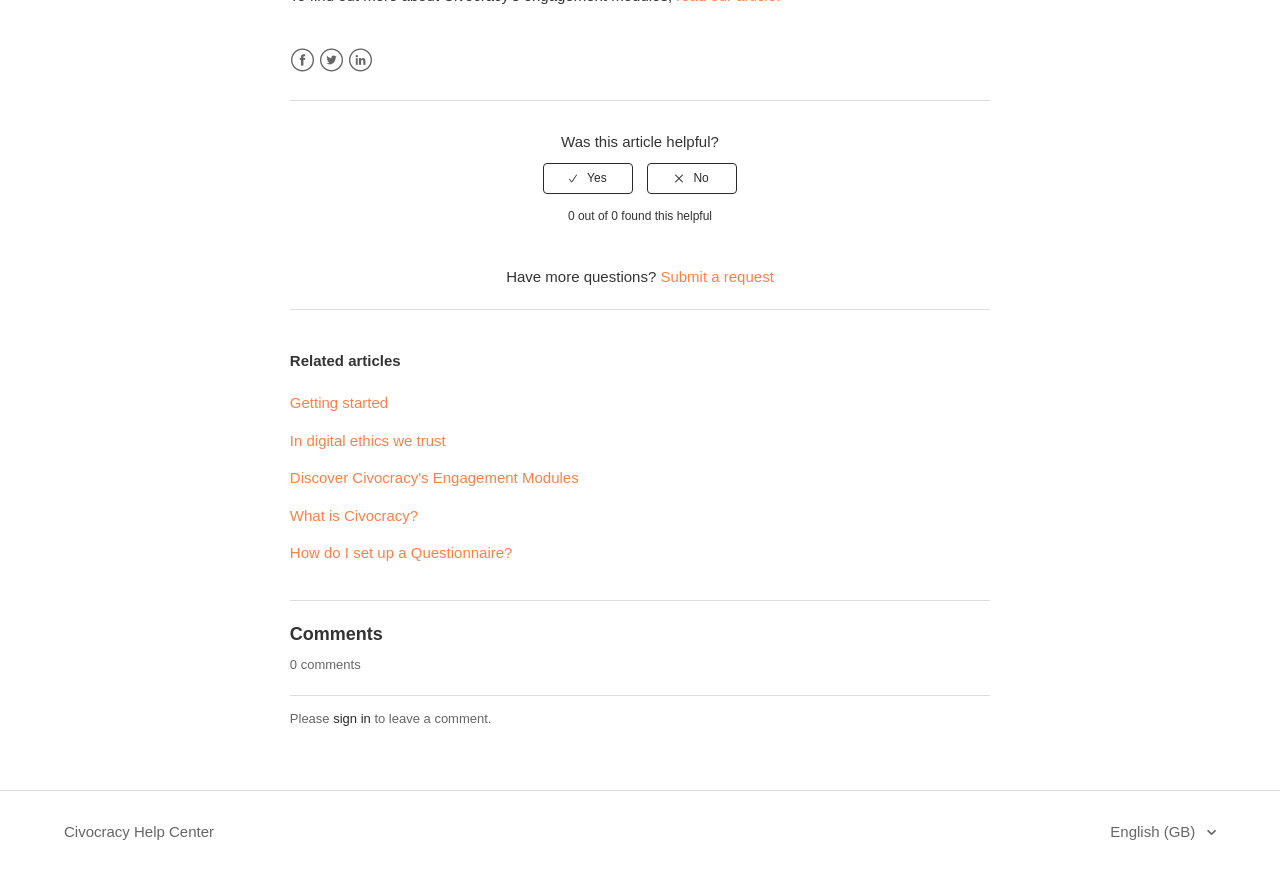What language is currently selected on this webpage?
Using the visual information, reply with a single word or short phrase.

English (GB)